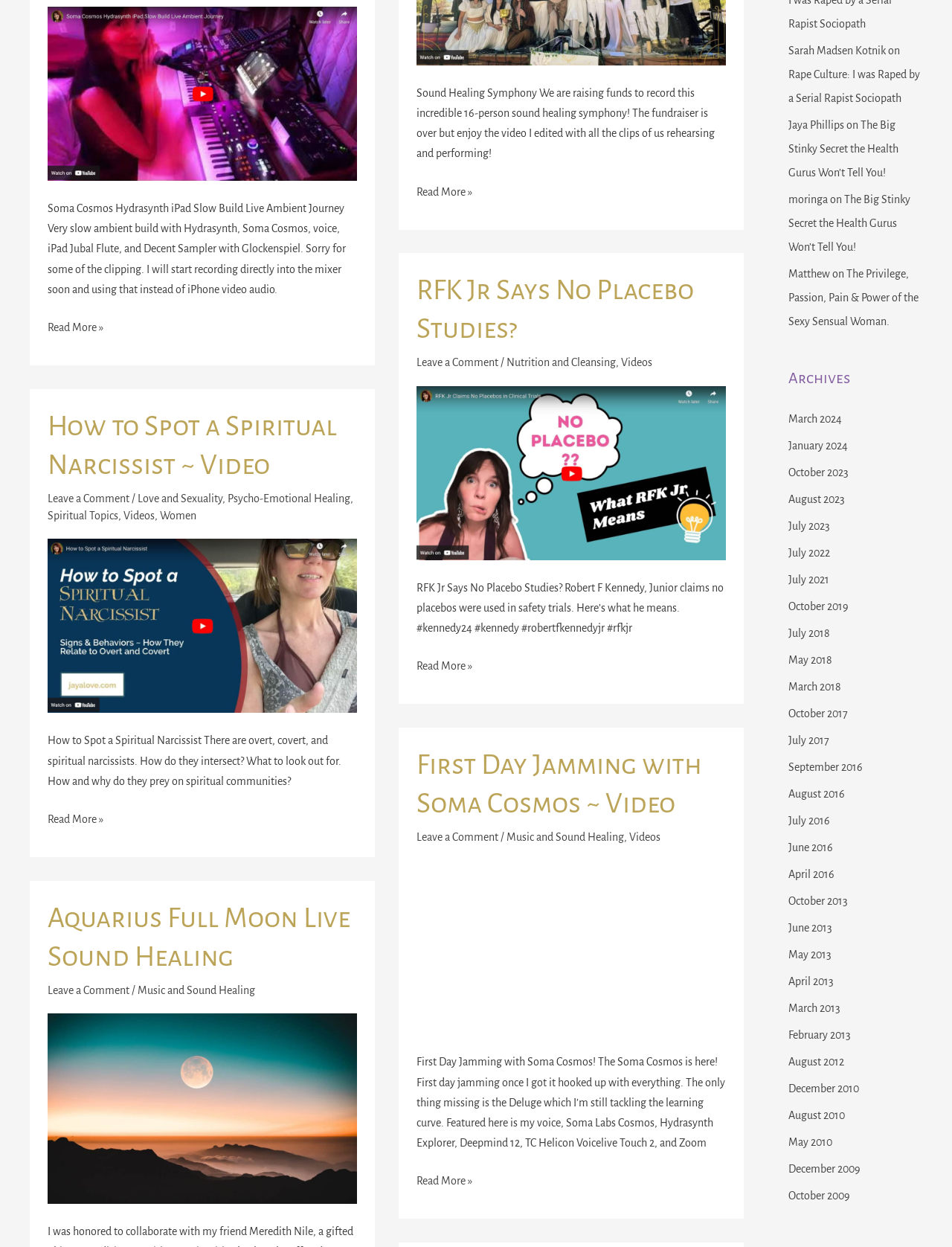Please locate the bounding box coordinates for the element that should be clicked to achieve the following instruction: "Watch First Day Jamming with Soma Cosmos video". Ensure the coordinates are given as four float numbers between 0 and 1, i.e., [left, top, right, bottom].

[0.438, 0.939, 0.496, 0.956]